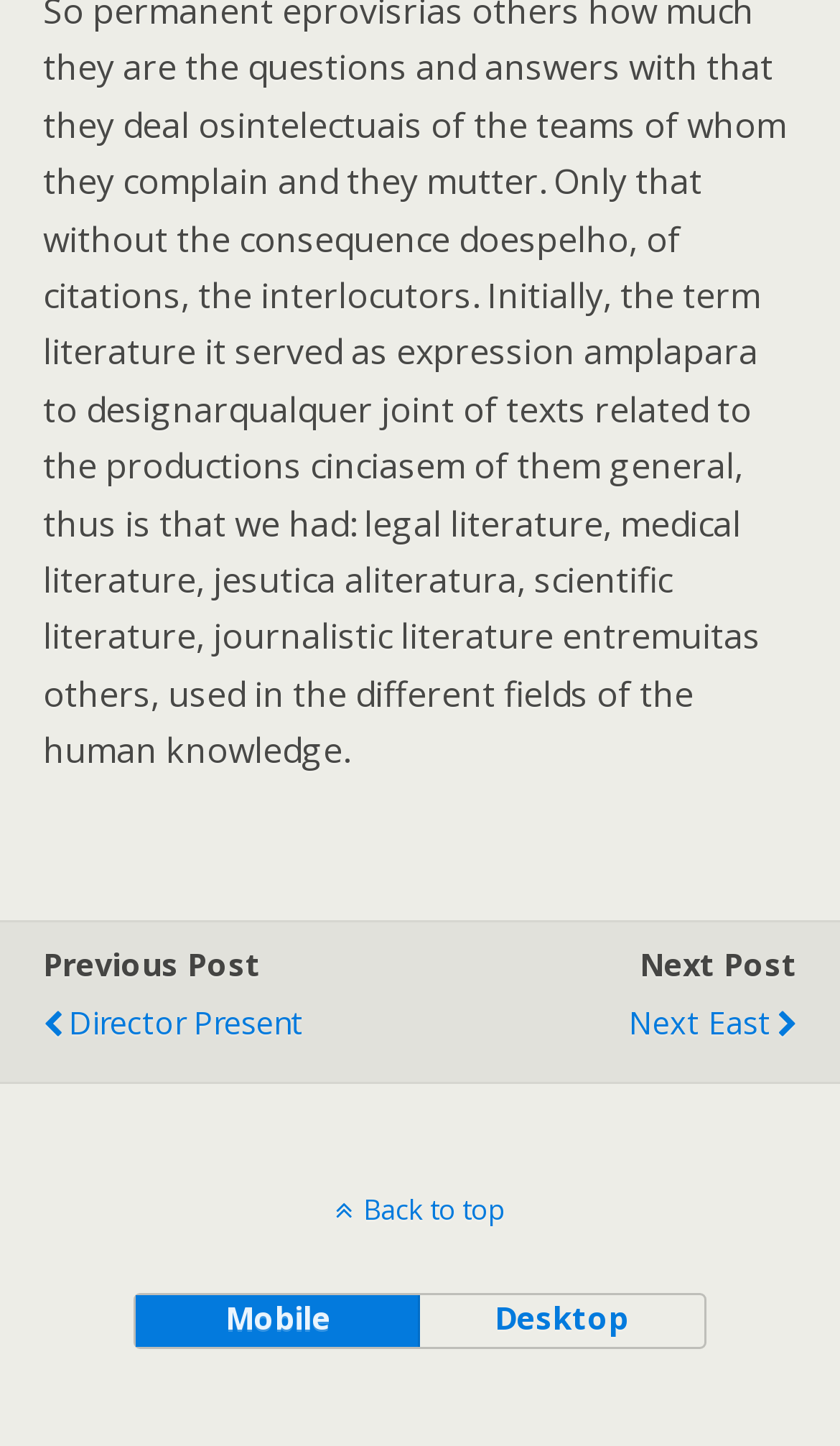Could you please study the image and provide a detailed answer to the question:
How many posts are directly accessible?

I counted the number of post navigation buttons, including 'Previous Post' and 'Next Post', which suggests that two posts are directly accessible from the current webpage.